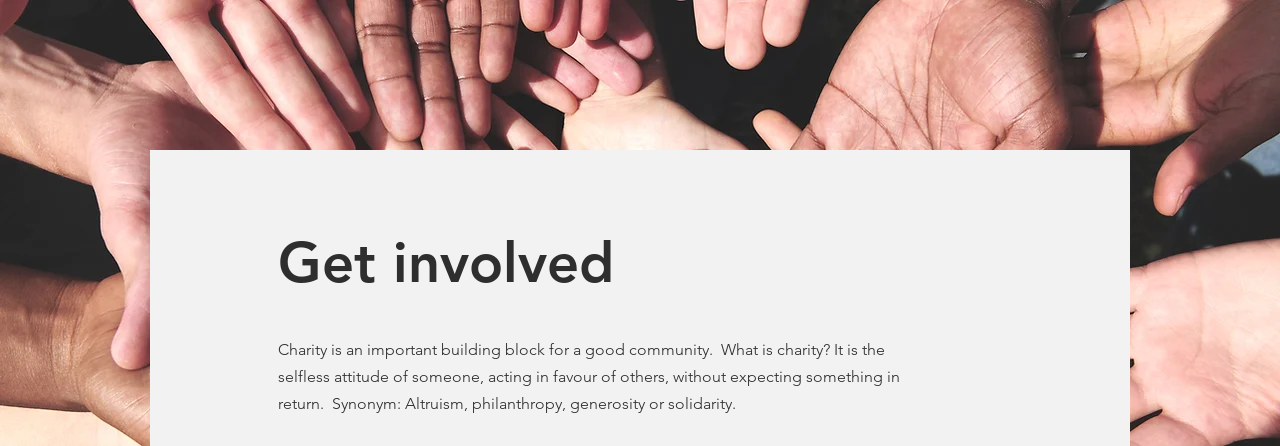Describe every aspect of the image in detail.

The image features a diverse collection of hands reaching out, symbolizing community engagement and the spirit of charity. Below the image, a prominent heading reads "Get involved," inviting viewers to participate. Accompanying text elaborates on the significance of charity as a fundamental element of a strong community, explaining that it embodies selflessness and acts in favor of others without expectation of reward. It also provides synonyms such as altruism, philanthropy, generosity, and solidarity, reinforcing the message of compassion and community support. This visual representation, combined with the impactful message, encourages individuals to engage with charitable efforts and contribute to societal welfare.